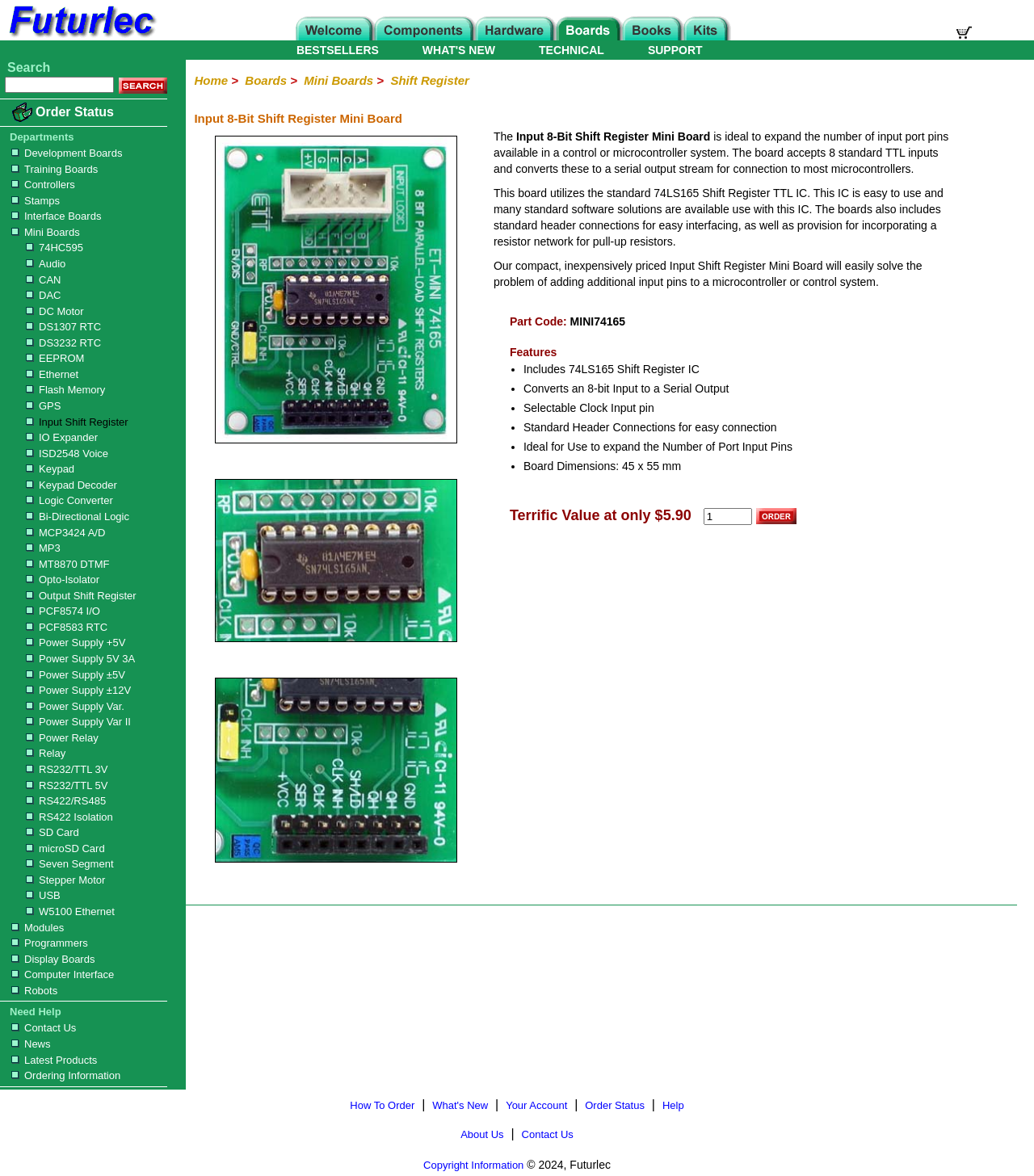Show the bounding box coordinates for the HTML element as described: "SD Card".

[0.02, 0.701, 0.174, 0.715]